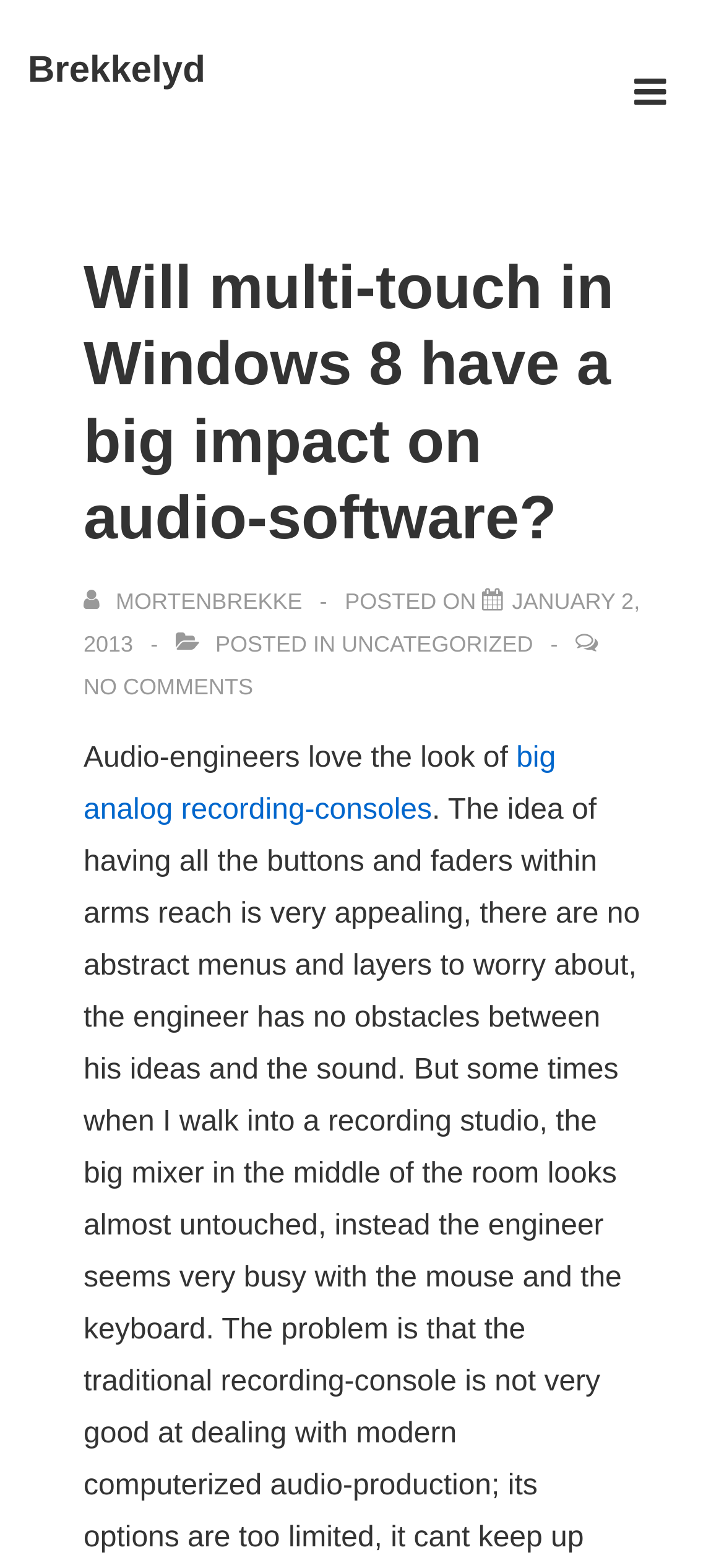What is the topic of the article?
Carefully analyze the image and provide a detailed answer to the question.

The topic of the article can be inferred by looking at the heading element, which contains the text 'Will multi-touch in Windows 8 have a big impact on audio-software?'.